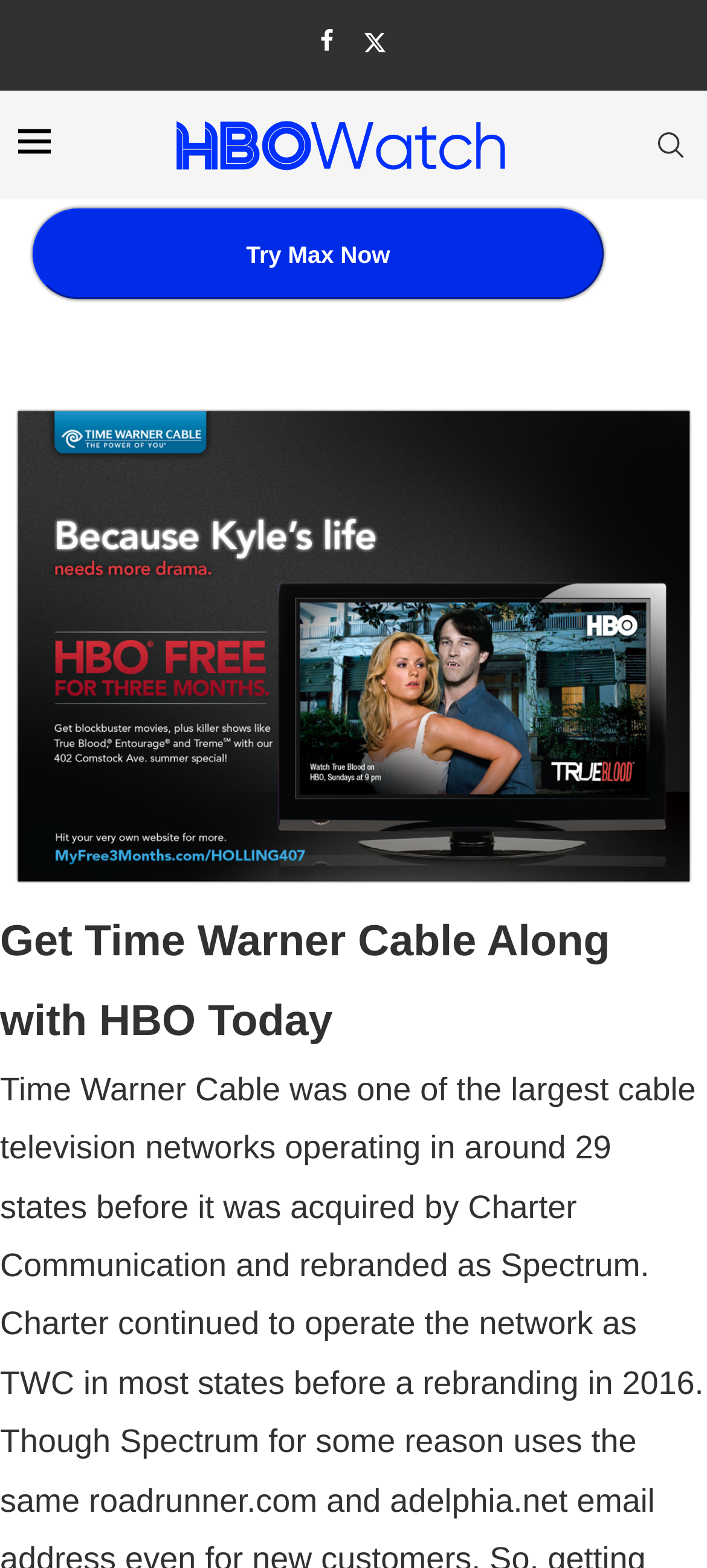Answer the question with a single word or phrase: 
What is the call-to-action button?

Try Max Now